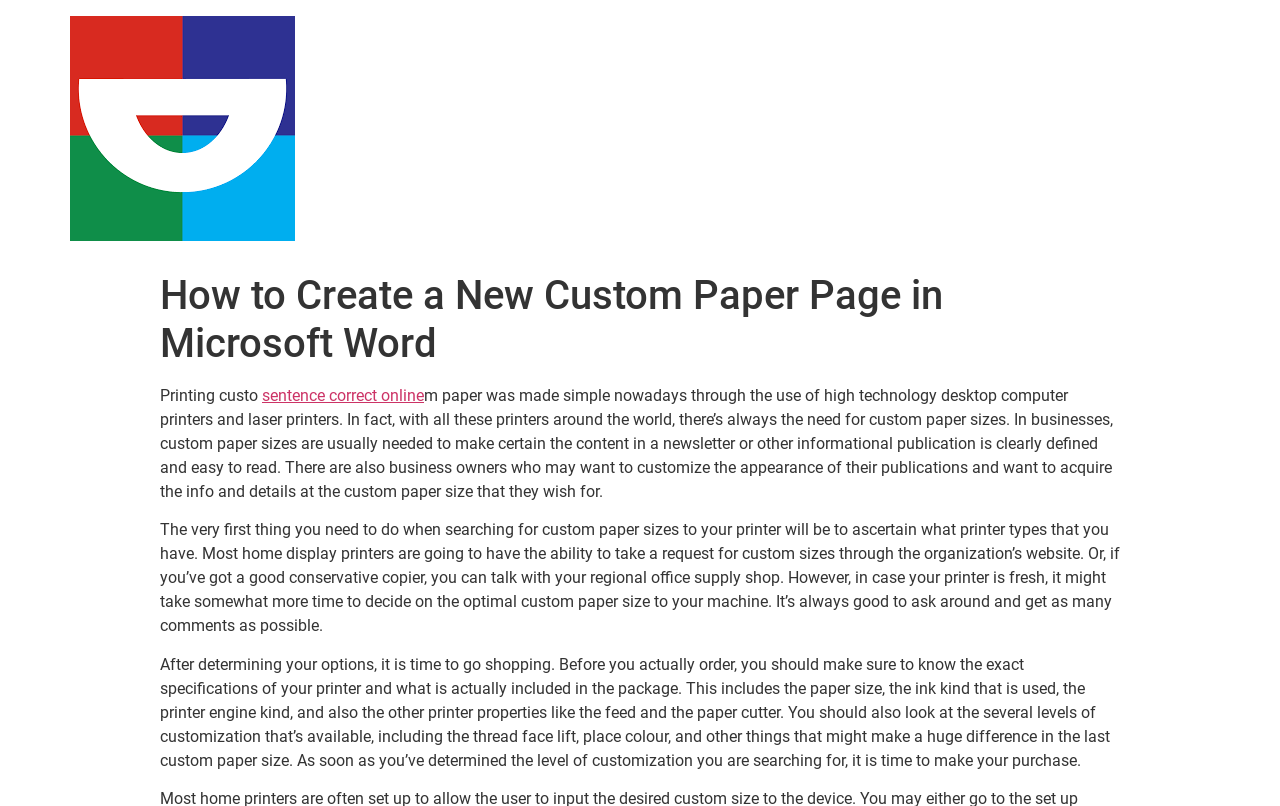What is the text of the webpage's headline?

How to Create a New Custom Paper Page in Microsoft Word